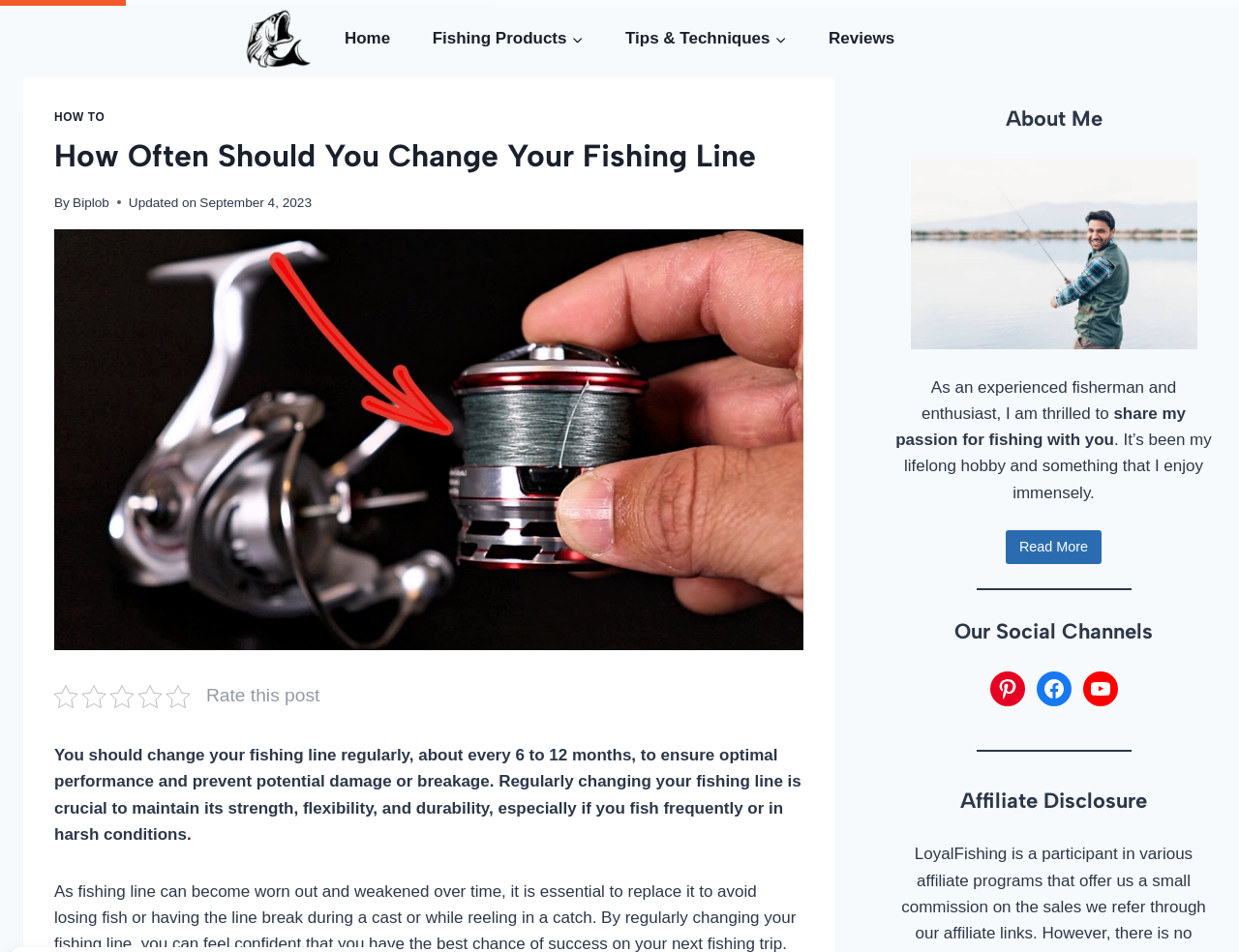Using the element description: "Pinterest", determine the bounding box coordinates for the specified UI element. The coordinates should be four float numbers between 0 and 1, [left, top, right, bottom].

[0.799, 0.706, 0.827, 0.742]